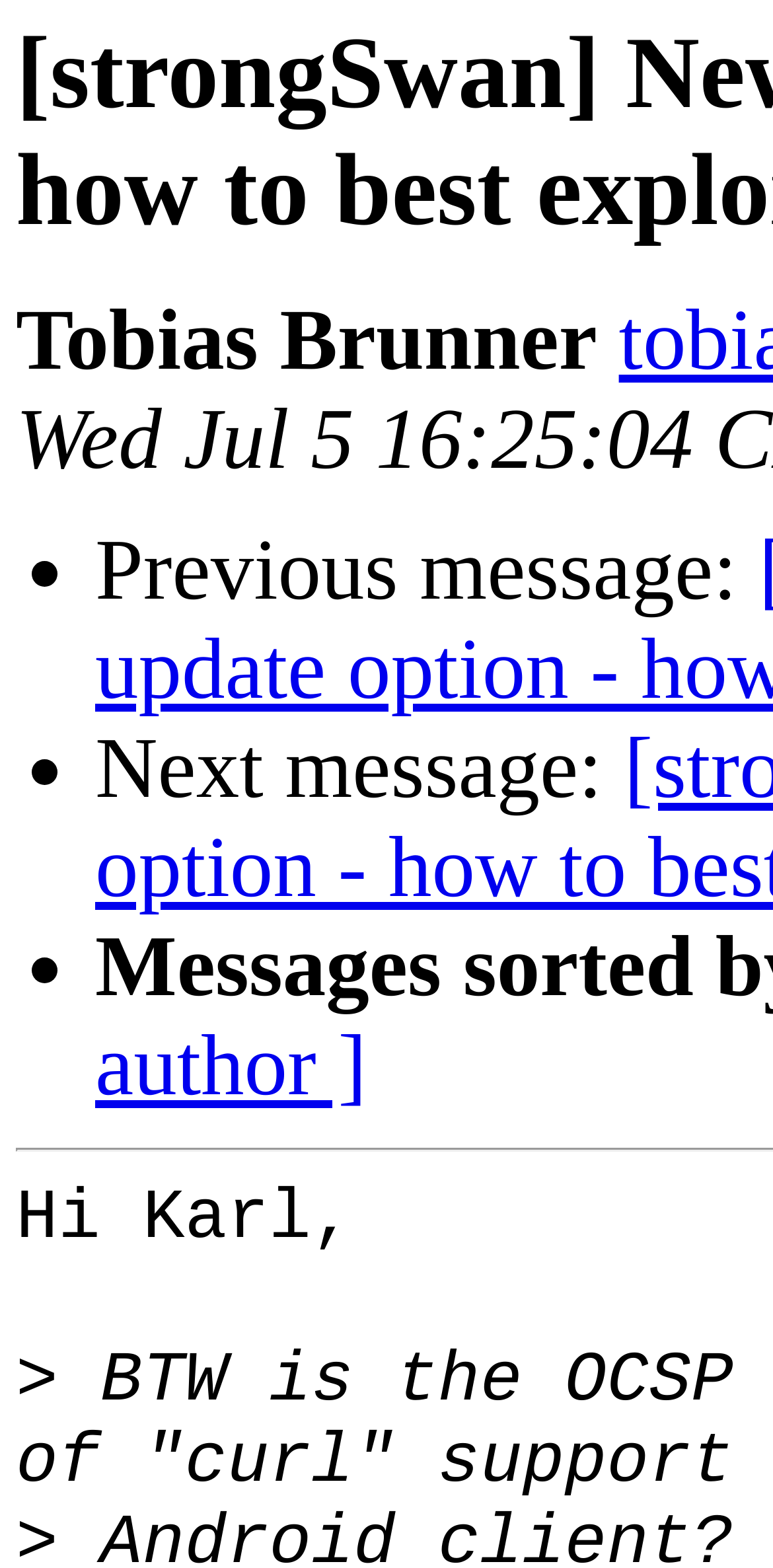With reference to the image, please provide a detailed answer to the following question: How many lines of text are in the message?

The message at the bottom of the webpage contains two lines of text, which are 'Hi Karl,' and an empty line indicated by the newline character ('
').